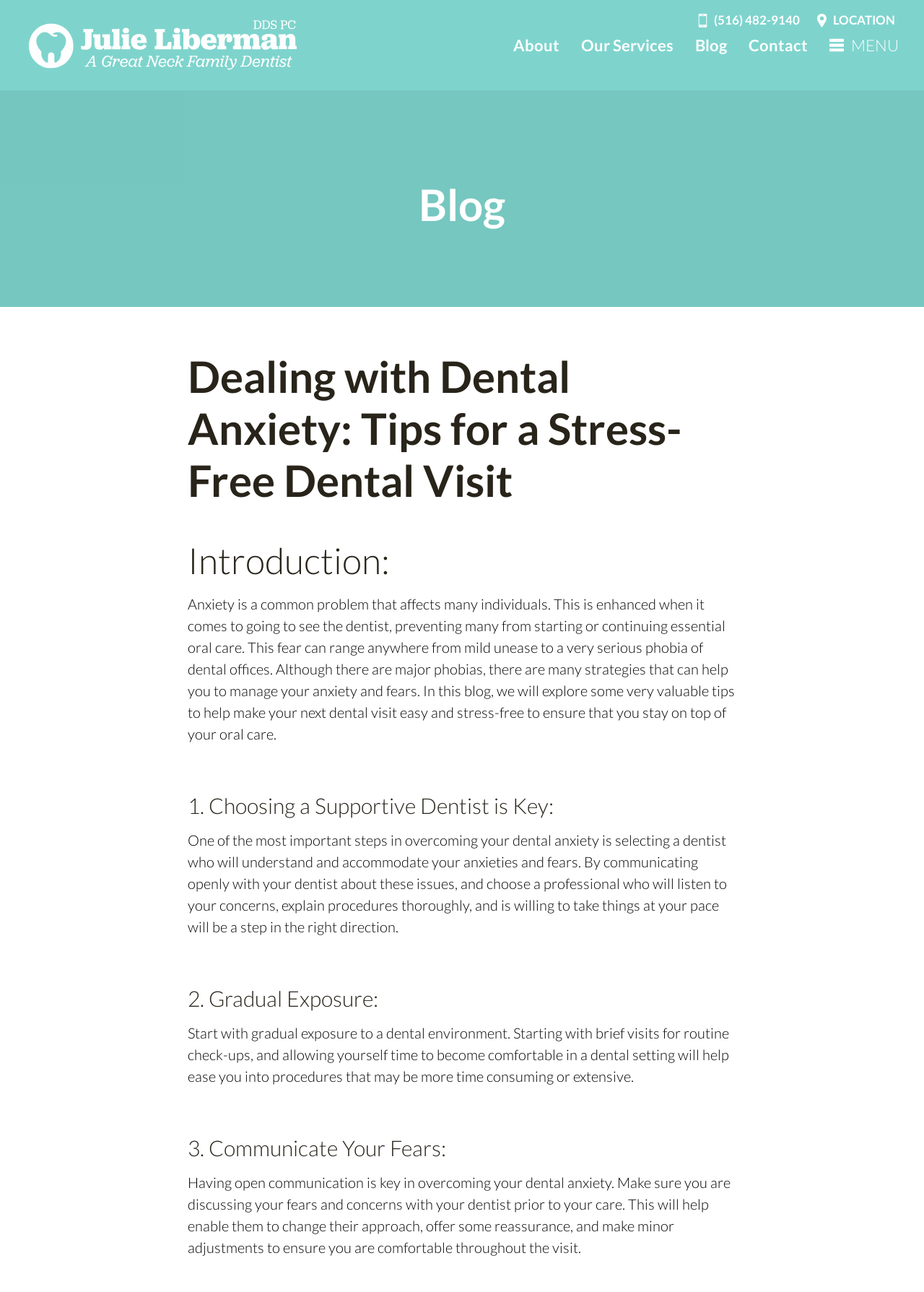Can you specify the bounding box coordinates of the area that needs to be clicked to fulfill the following instruction: "Read the 'About' page"?

[0.544, 0.0, 0.617, 0.07]